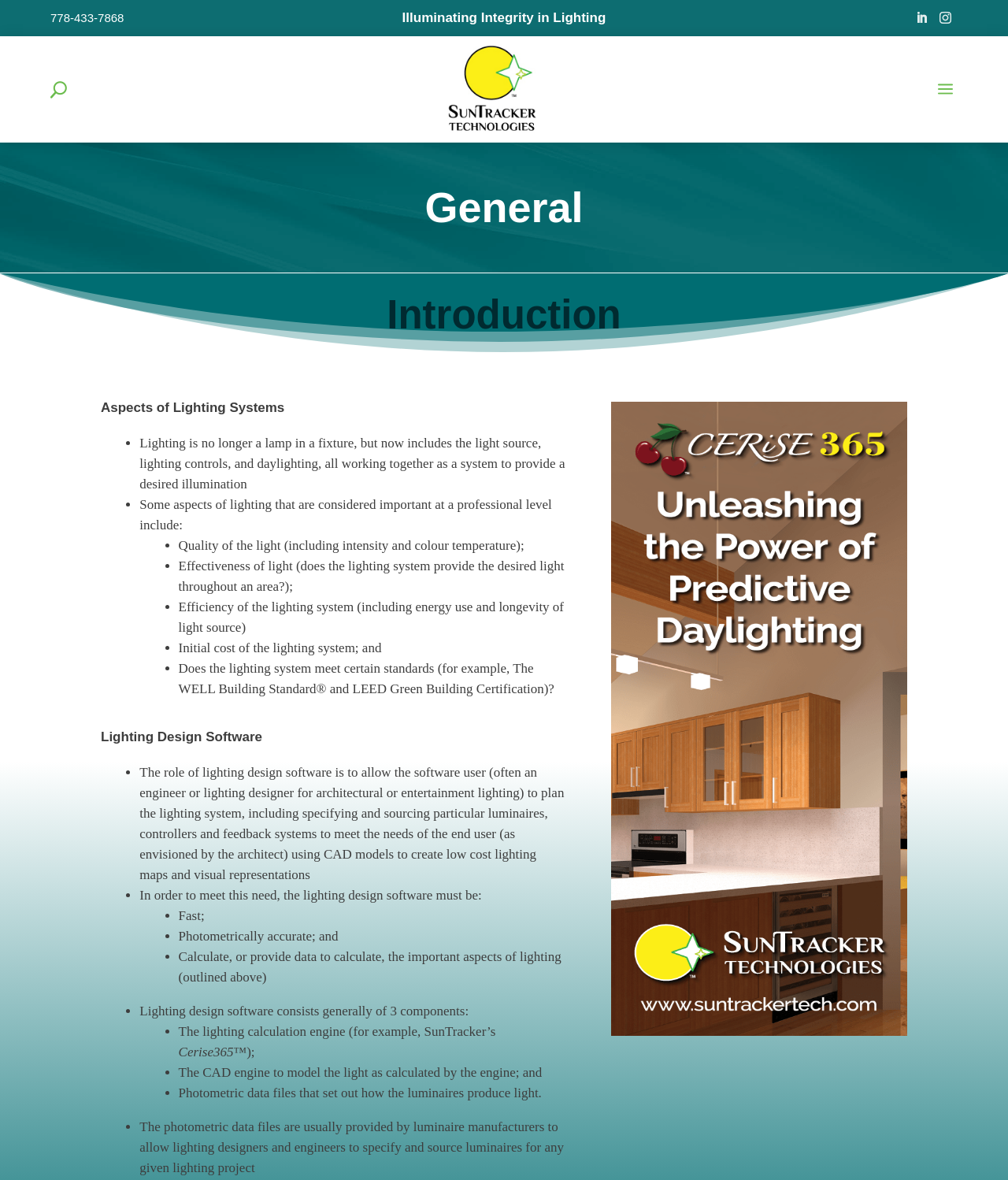What is the company name on this webpage? Using the information from the screenshot, answer with a single word or phrase.

SunTracker Technologies Ltd.